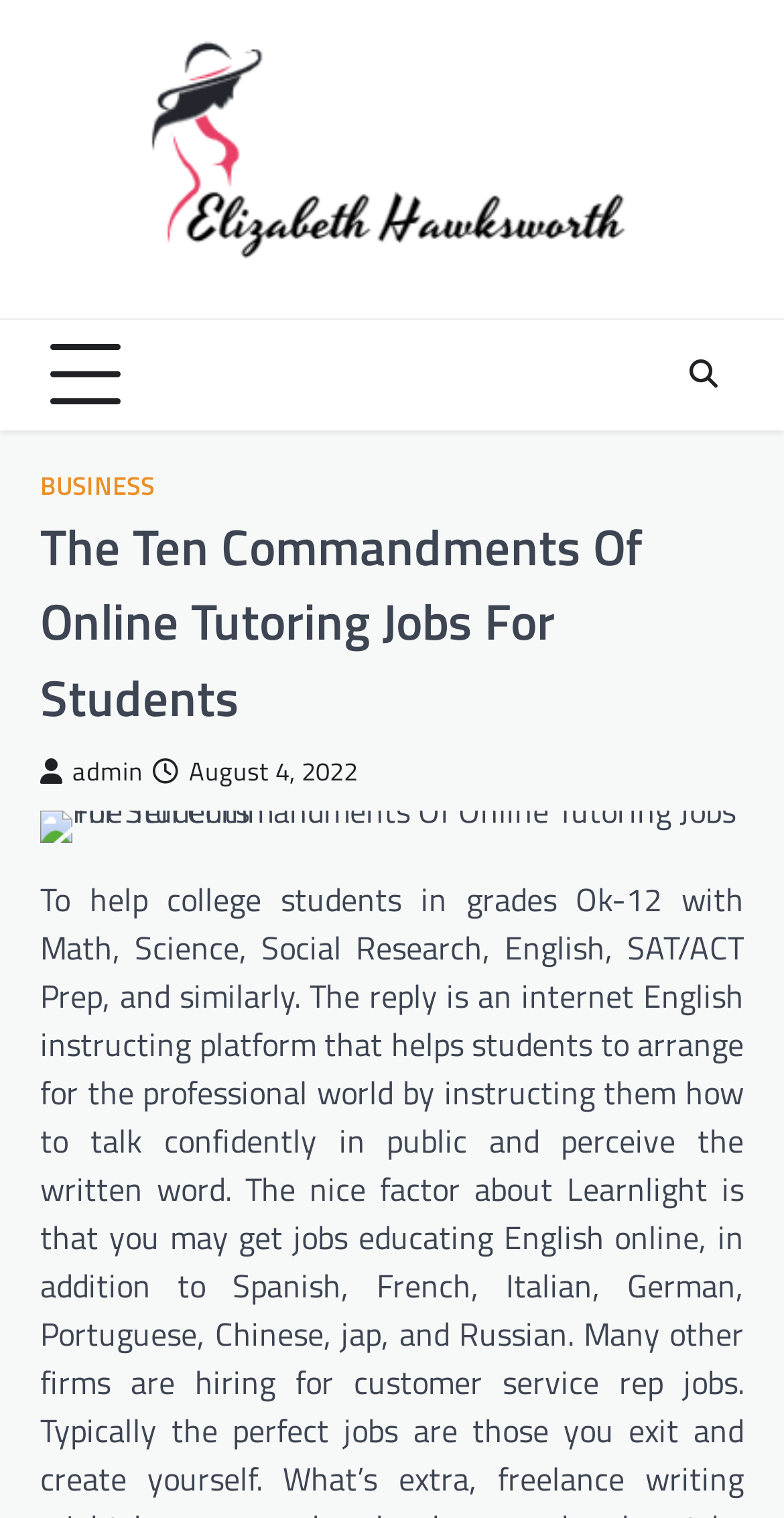What is the date of the article?
We need a detailed and exhaustive answer to the question. Please elaborate.

The date of the article can be found in the middle of the webpage, where it is written as 'August 4, 2022' next to an icon.